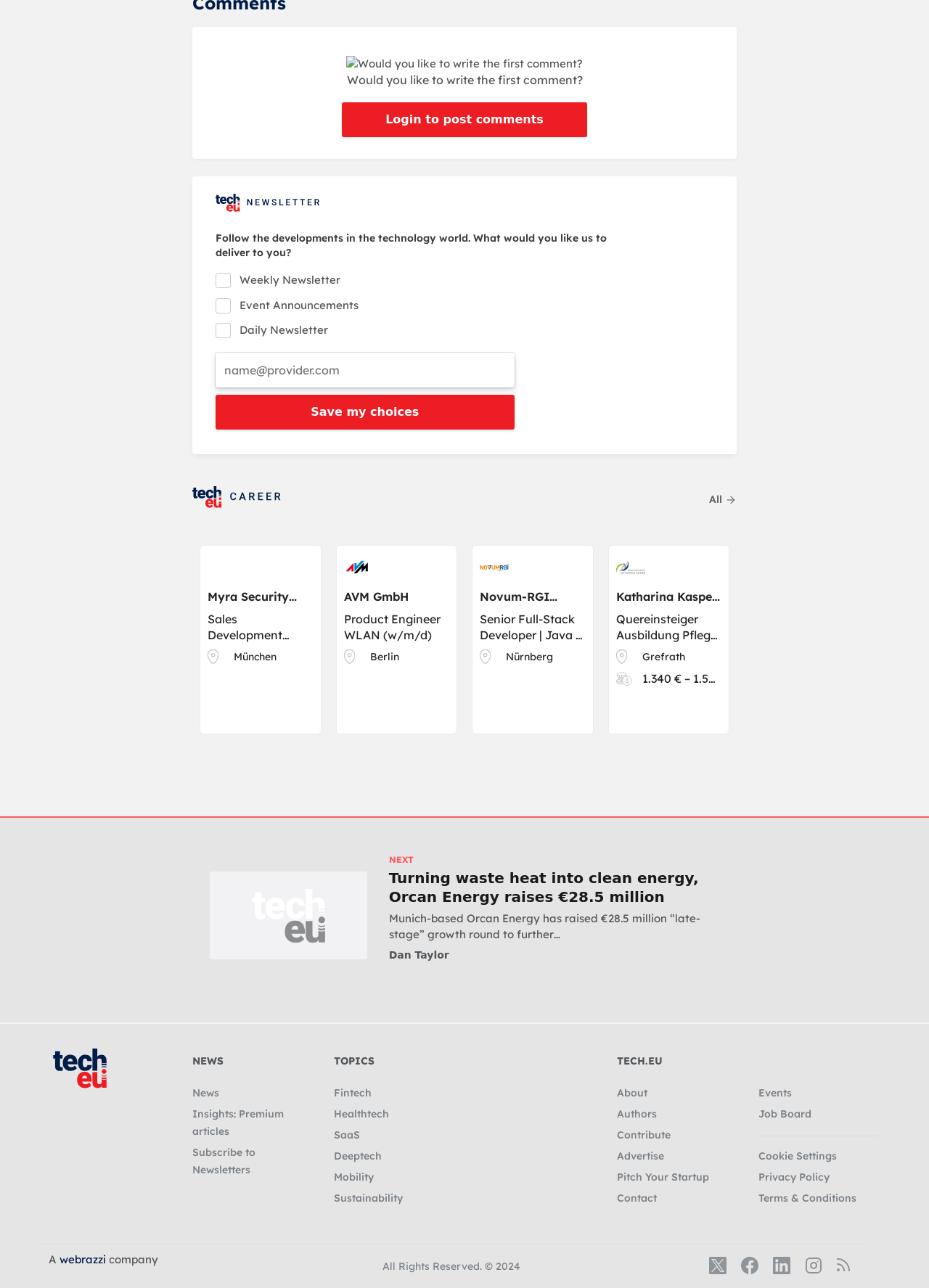What is the purpose of the 'Save my choices' button?
Provide a fully detailed and comprehensive answer to the question.

The 'Save my choices' button is located below the newsletter subscription options, which allows users to select their preferred newsletter frequency and topics. Therefore, the purpose of this button is to save the user's newsletter preferences.